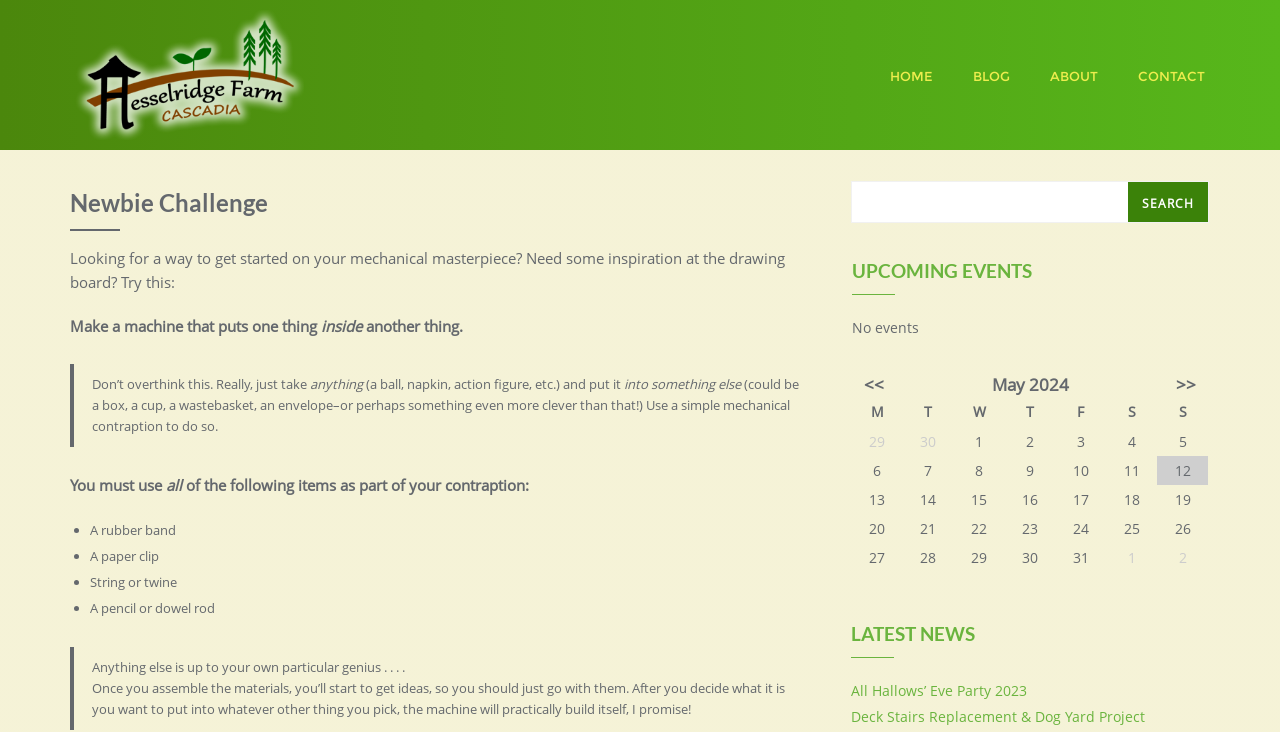Respond with a single word or short phrase to the following question: 
What is the event listed on the webpage?

No events